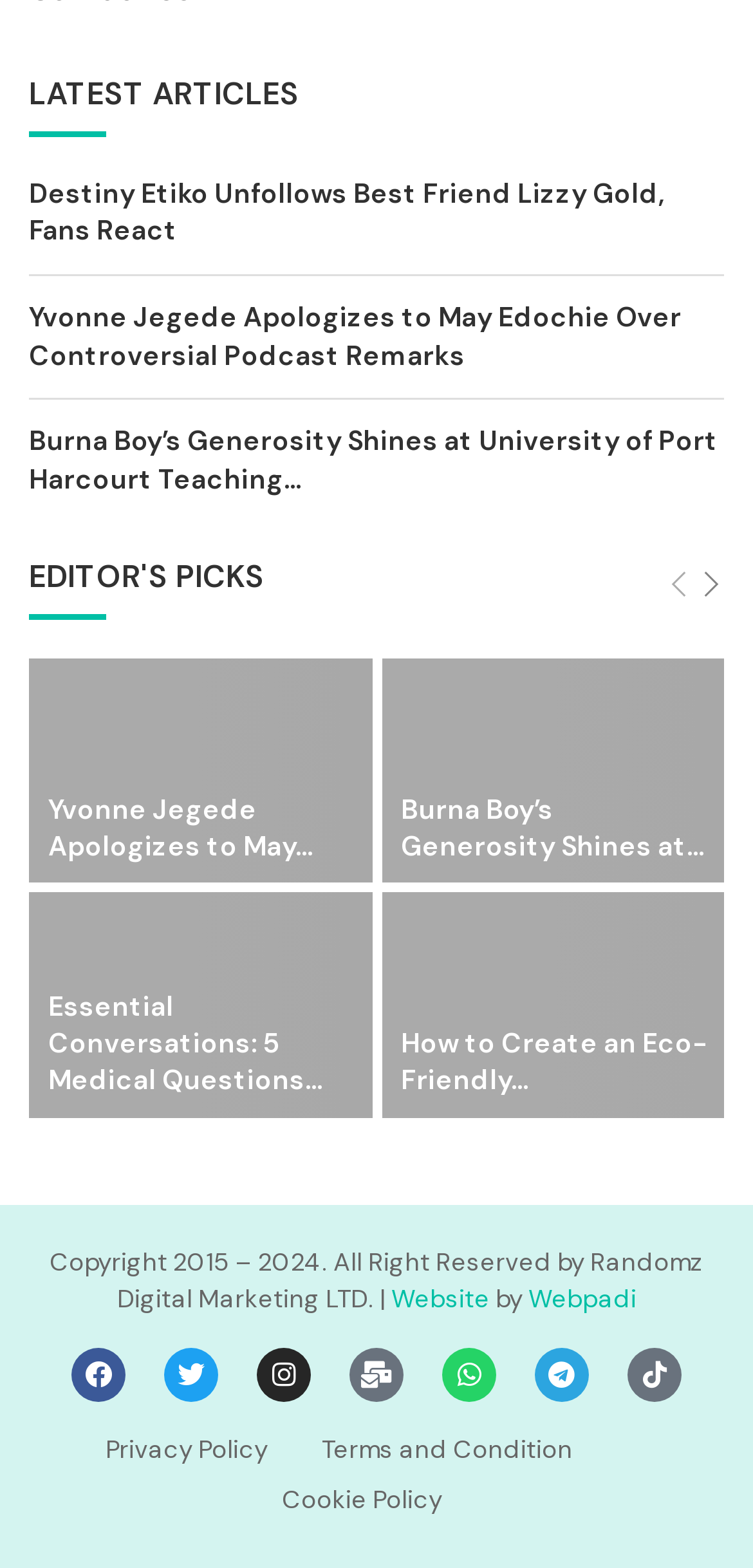Pinpoint the bounding box coordinates of the clickable element to carry out the following instruction: "Follow on Facebook."

[0.095, 0.86, 0.167, 0.894]